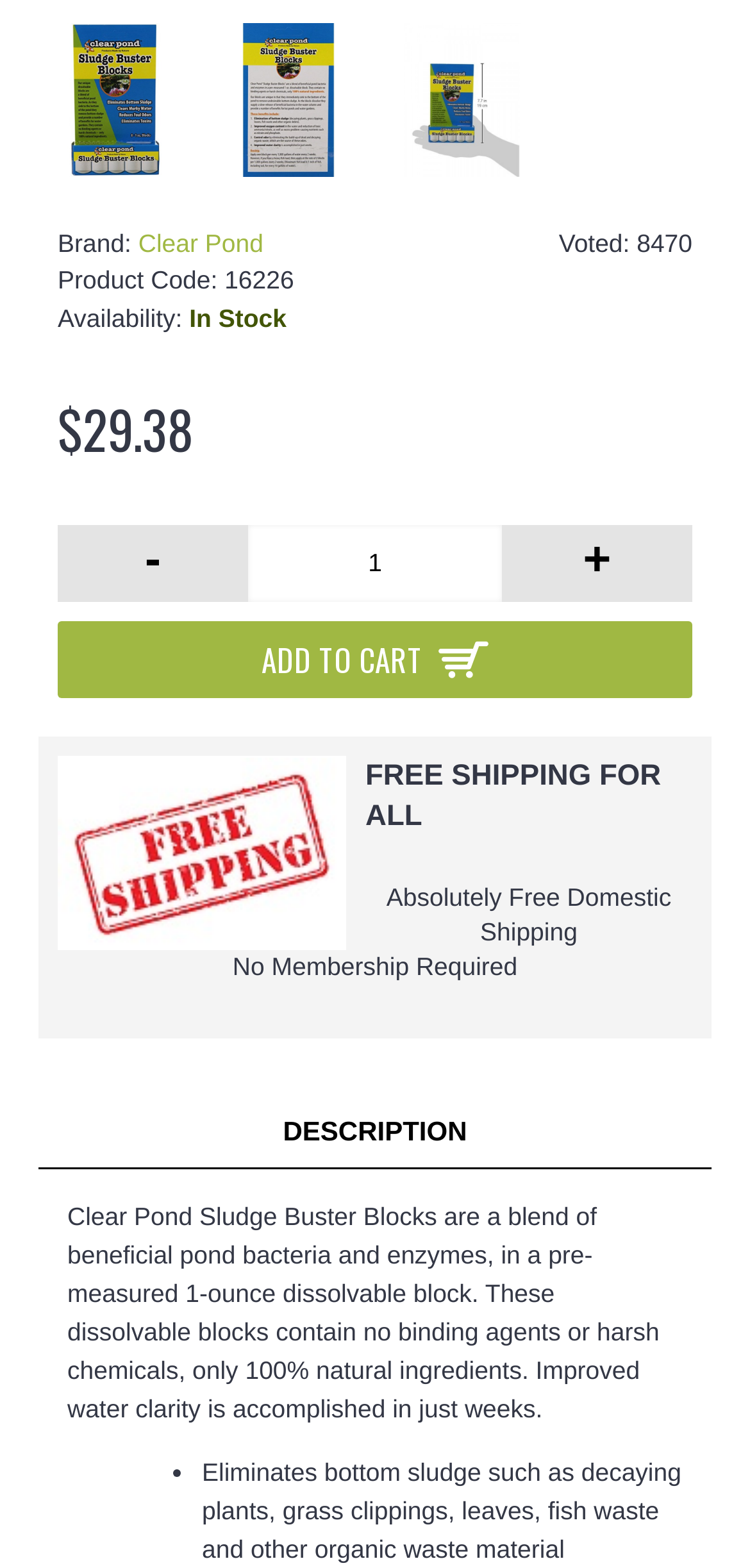Please determine the bounding box coordinates for the element that should be clicked to follow these instructions: "Click the '-' link".

[0.077, 0.335, 0.331, 0.384]